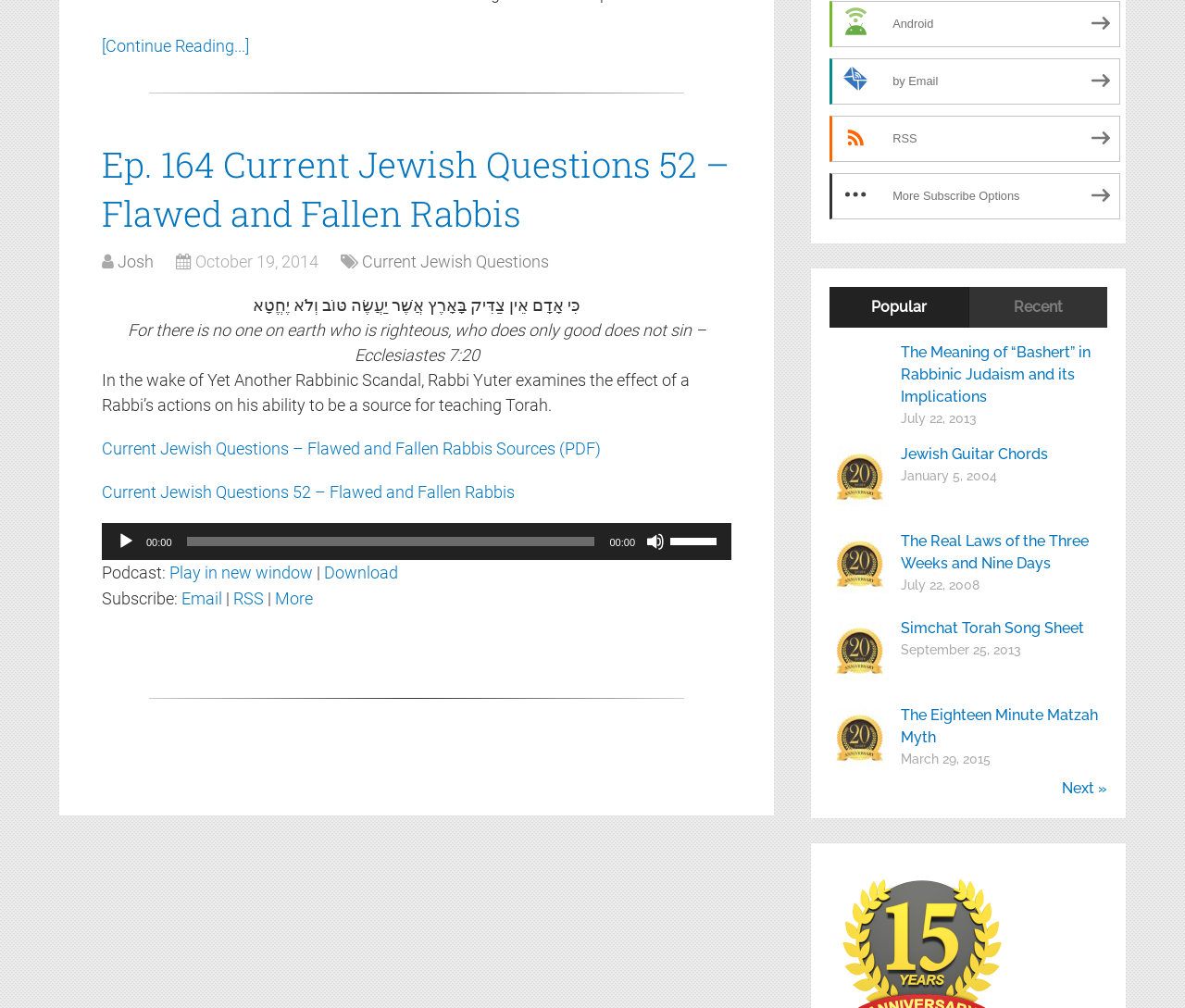Show me the bounding box coordinates of the clickable region to achieve the task as per the instruction: "Click the 'Continue Reading...' link".

[0.086, 0.036, 0.21, 0.055]